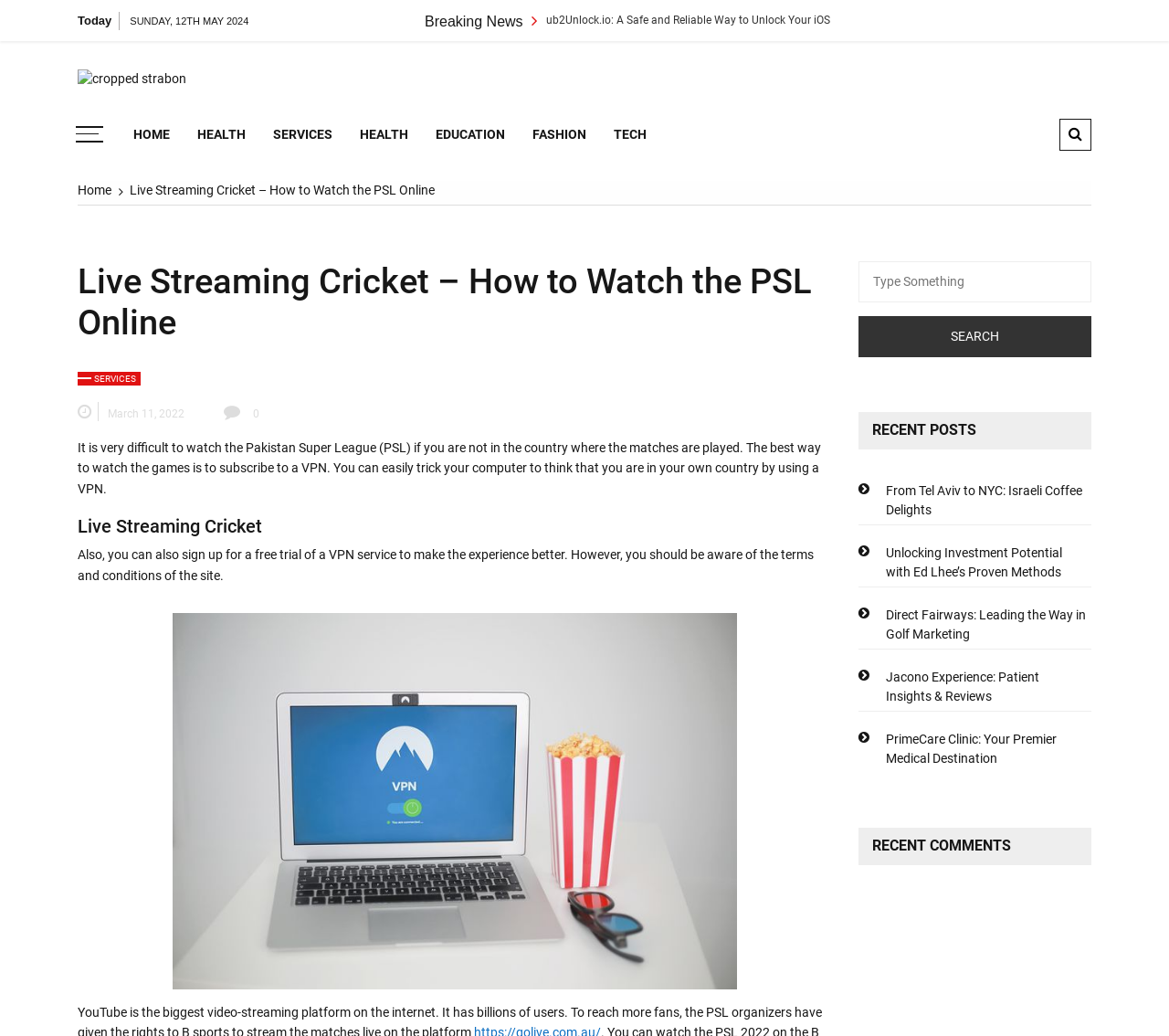Specify the bounding box coordinates of the element's region that should be clicked to achieve the following instruction: "Search for something". The bounding box coordinates consist of four float numbers between 0 and 1, in the format [left, top, right, bottom].

[0.734, 0.252, 0.934, 0.292]